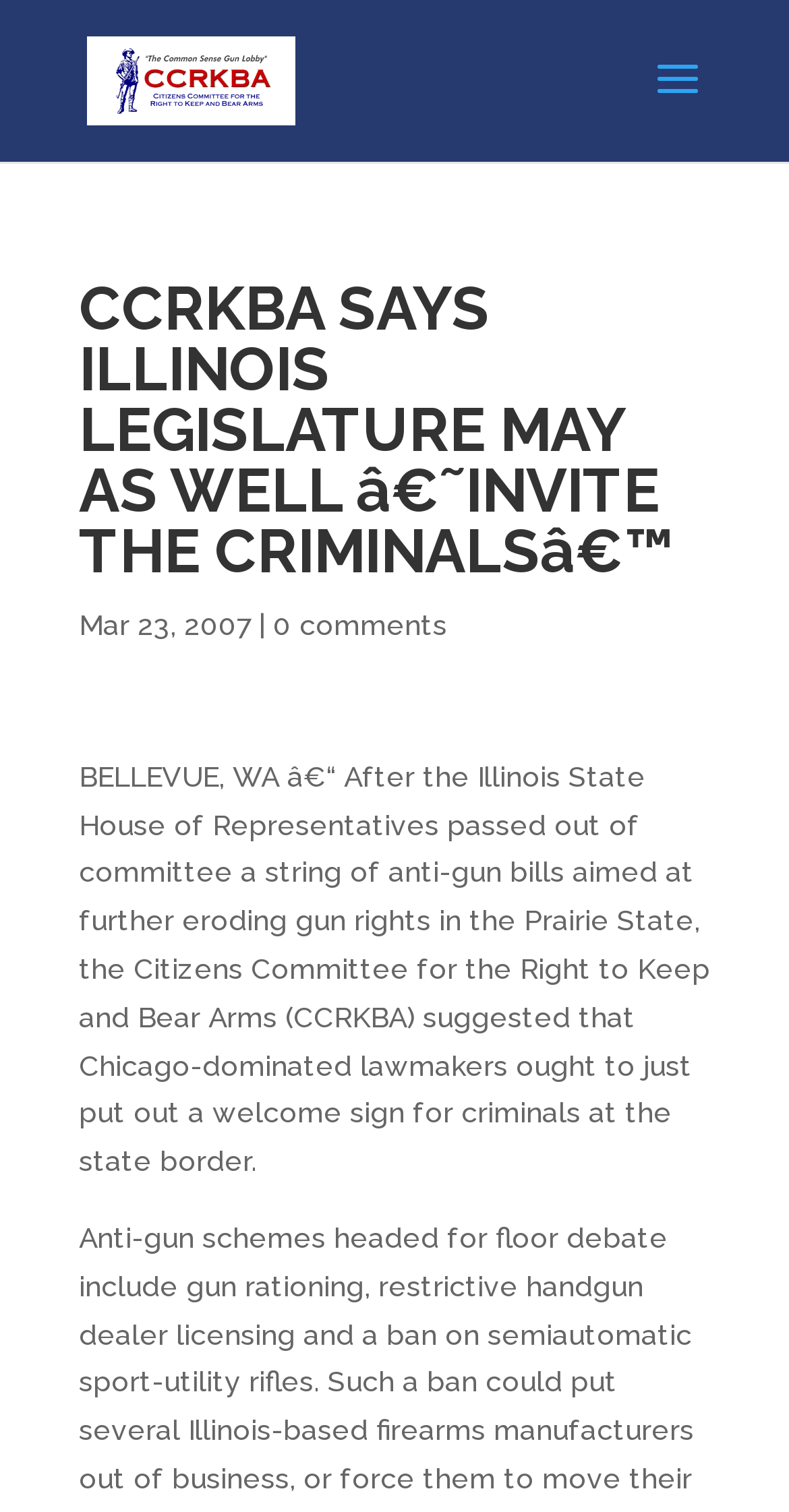What is the date of the article?
Please use the image to provide a one-word or short phrase answer.

Mar 23, 2007